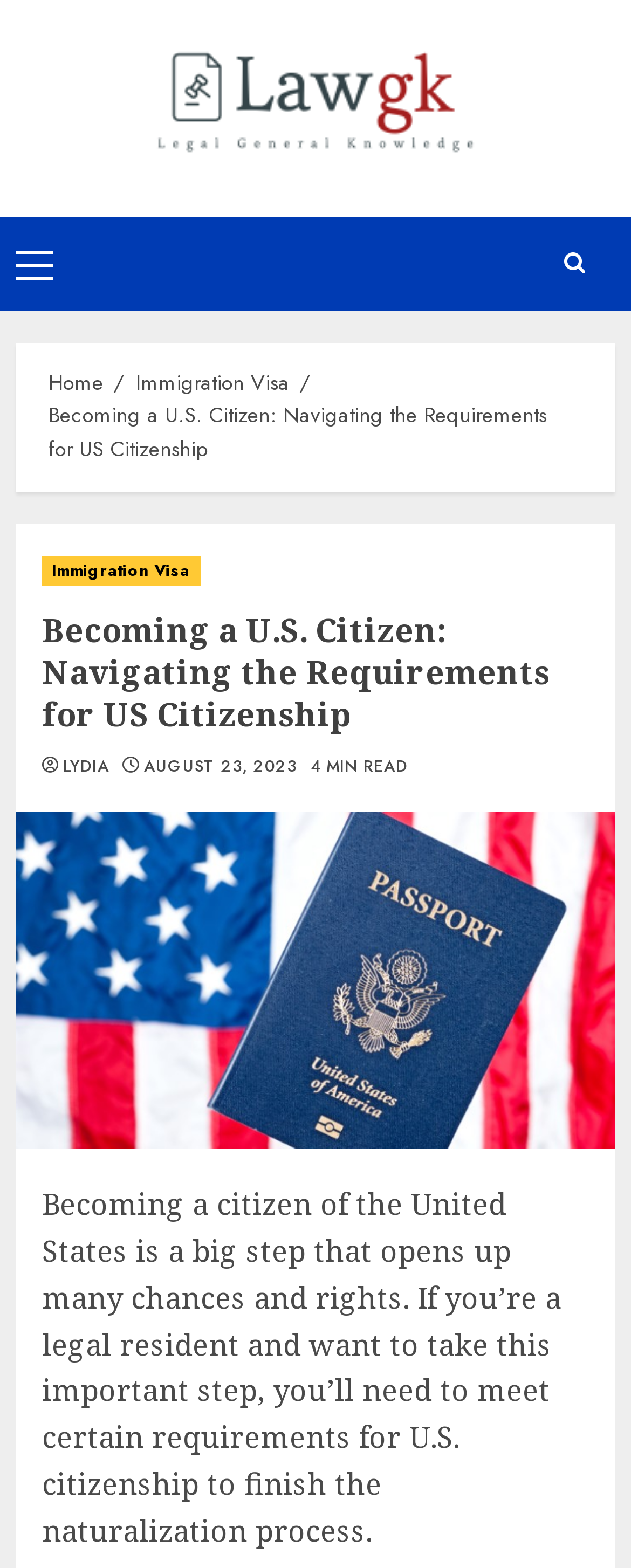Determine the bounding box coordinates for the area you should click to complete the following instruction: "Click the 'AUGUST 23, 2023' link".

[0.229, 0.482, 0.471, 0.496]